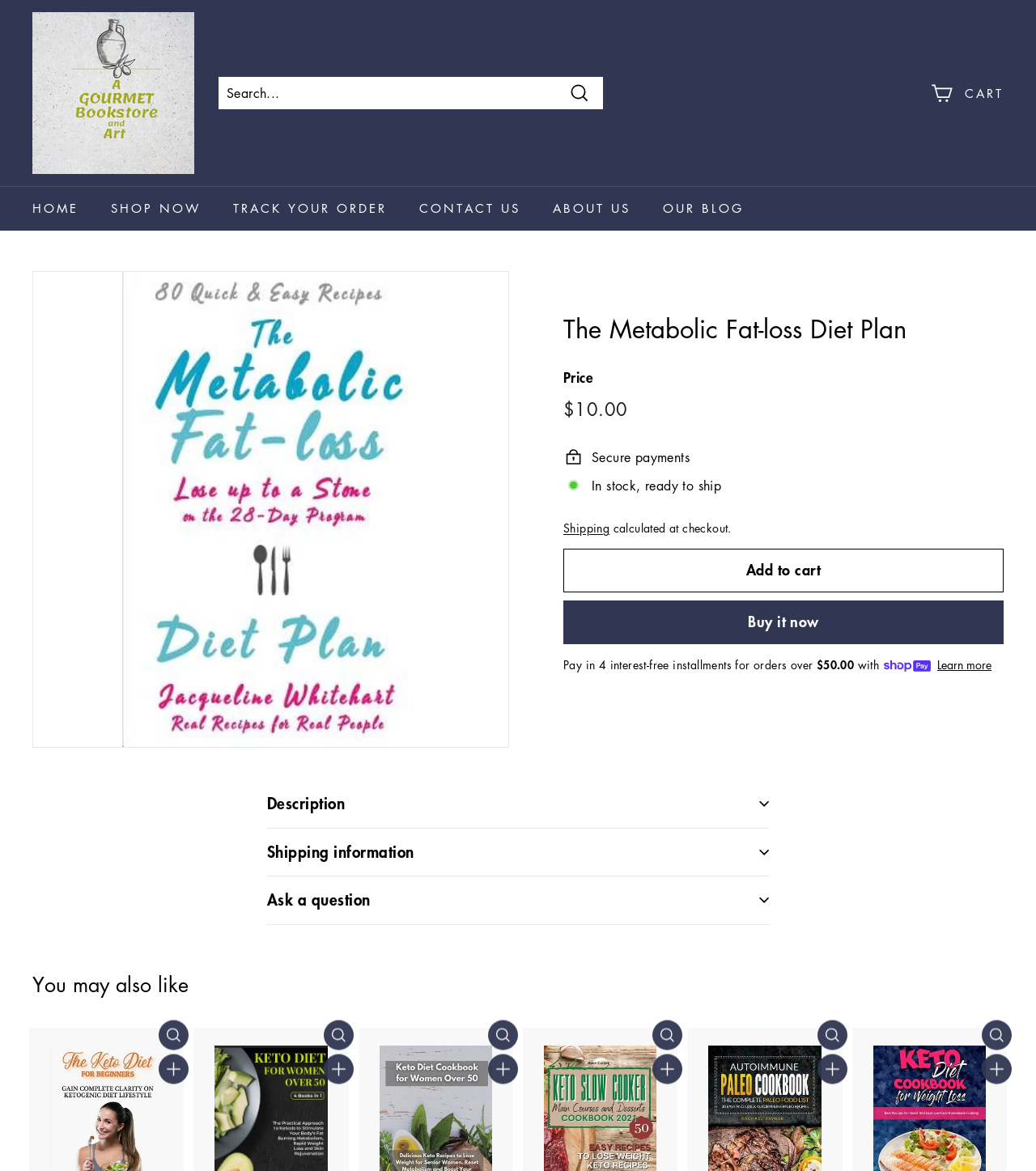How much does the Metabolic Fat-loss Diet Plan cost?
Look at the image and provide a short answer using one word or a phrase.

$10.00